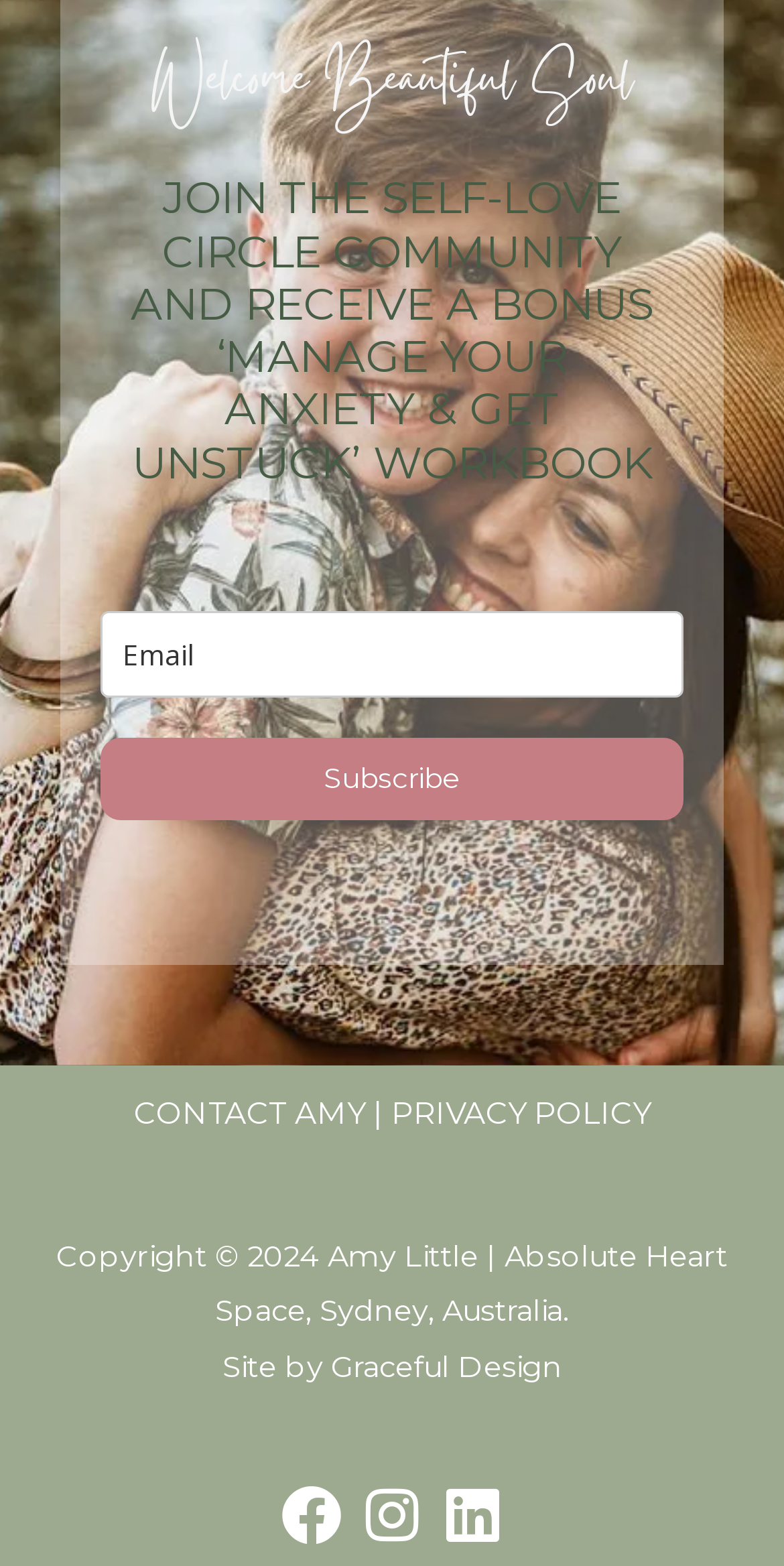Observe the image and answer the following question in detail: How many social media links are at the bottom?

There are three social media links at the bottom of the page, which are Facebook, Instagram, and Linkedin, each represented by an icon and a link.